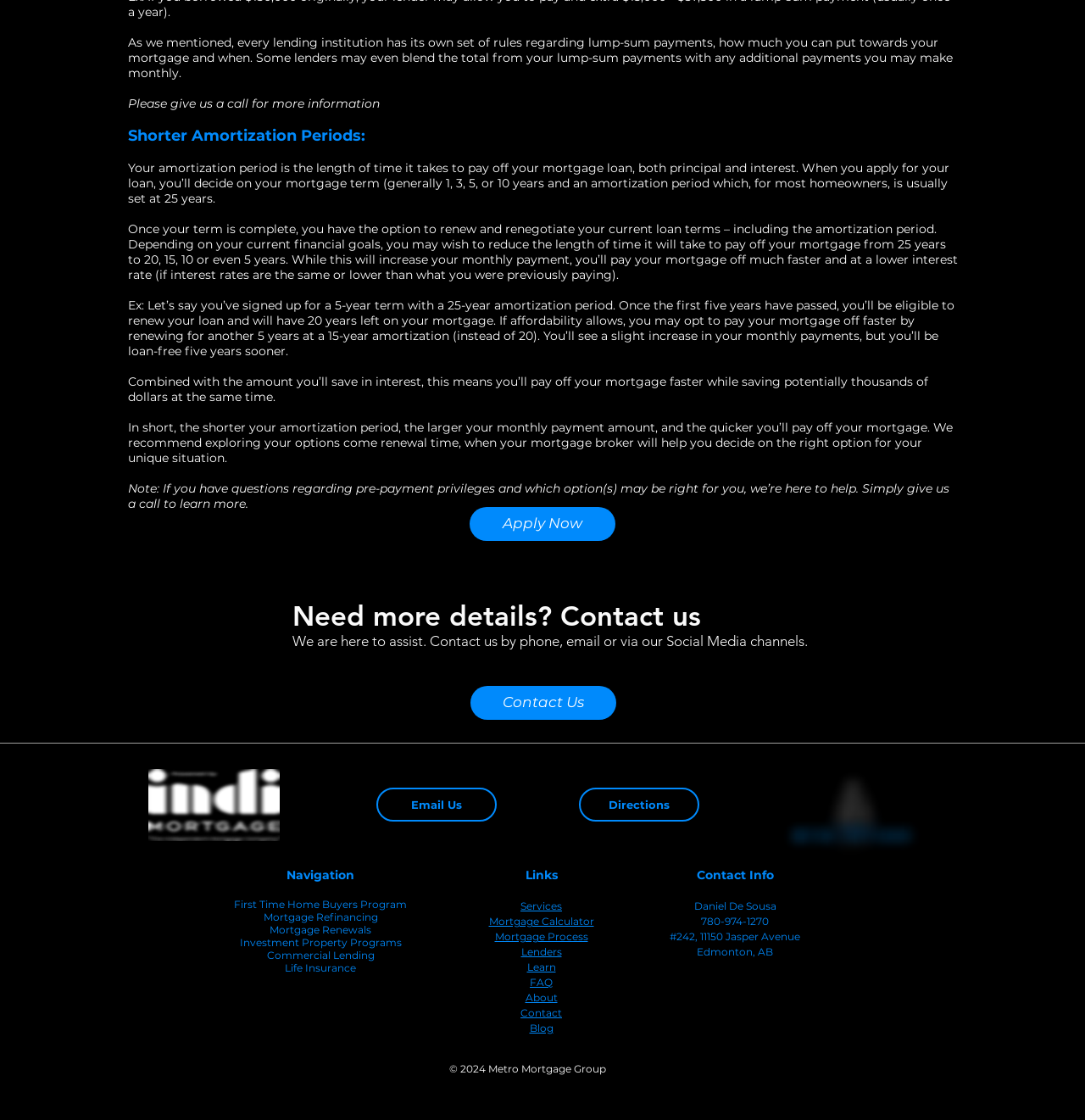Pinpoint the bounding box coordinates for the area that should be clicked to perform the following instruction: "Learn about First Time Home Buyers Program".

[0.216, 0.802, 0.375, 0.813]